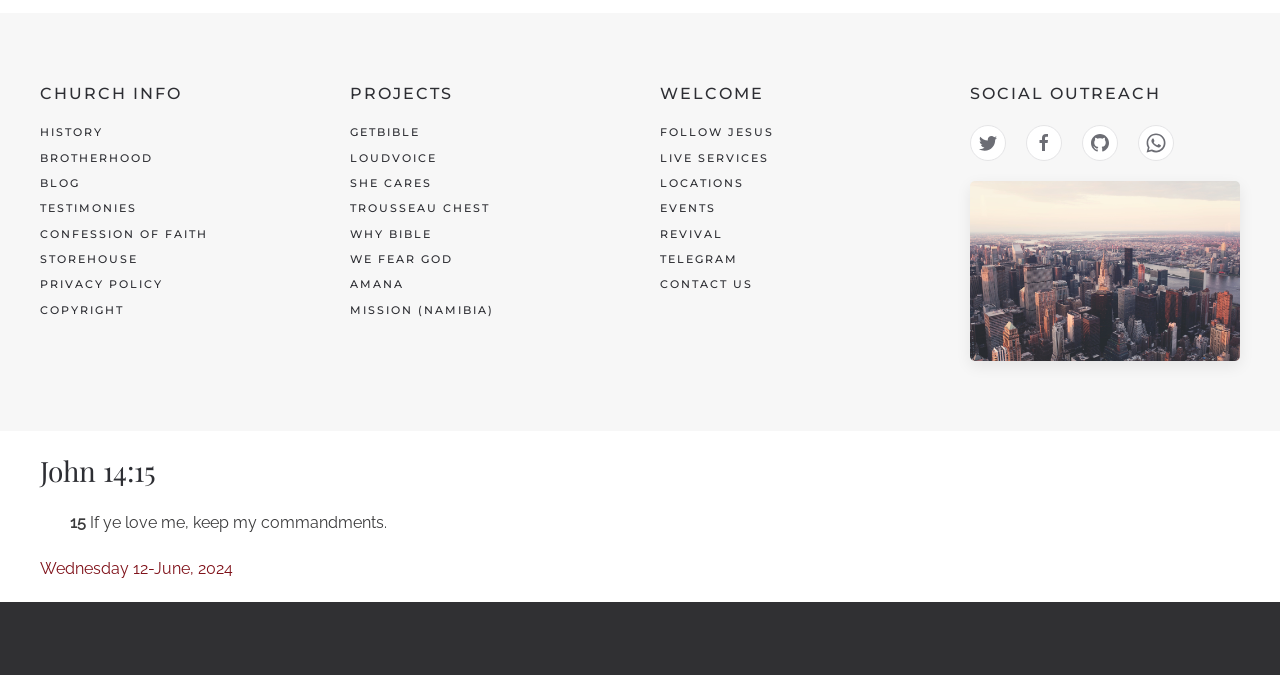Give a one-word or short phrase answer to this question: 
How many social outreach links are available on the webpage?

4